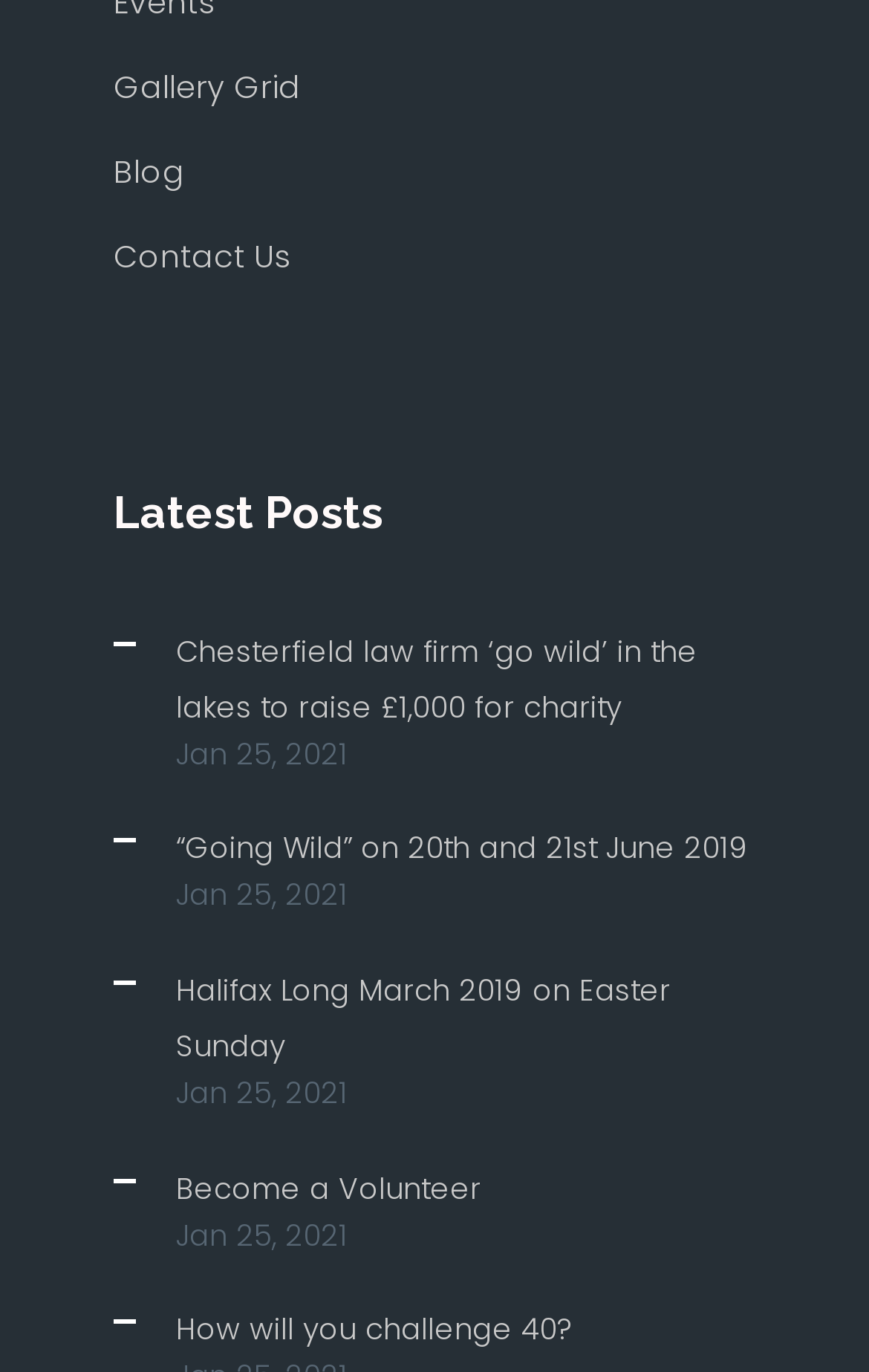Provide a brief response in the form of a single word or phrase:
How many links are there under 'Latest Posts'?

5